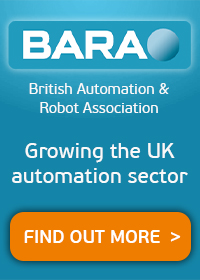Elaborate on the details you observe in the image.

The image prominently features the logo and branding of the British Automation & Robot Association (BARA). Set against a vibrant blue background, the logo is accompanied by the association's mission of fostering growth within the UK automation sector. Below the main text, a call-to-action button invites viewers to learn more about BARA's initiatives and resources, encouraging engagement and exploration of the association's offerings. This visual serves to highlight the significance of automation and robotics in modern industry, reinforcing BARA’s role as a key player in this evolving field.